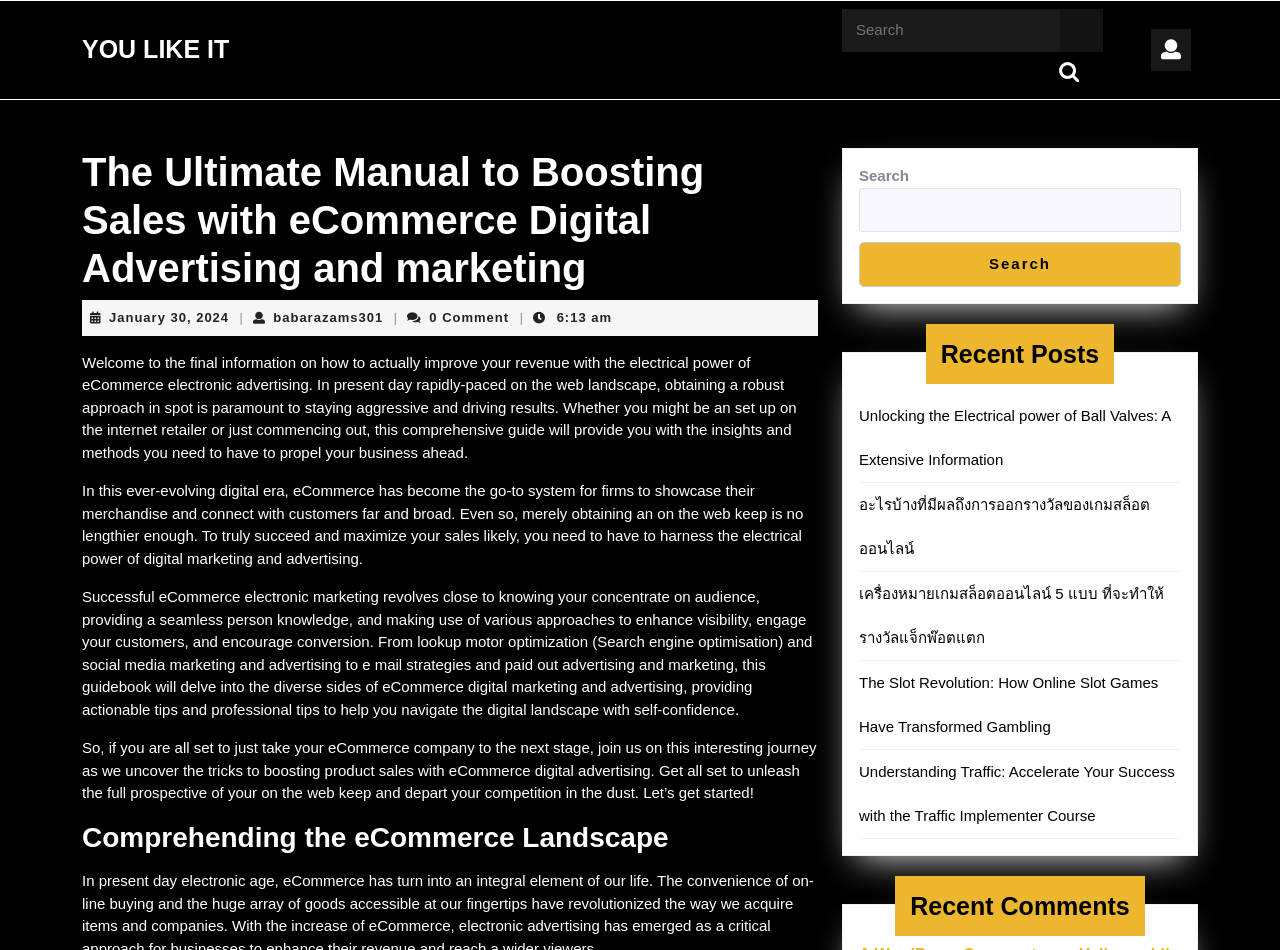Locate the bounding box coordinates of the clickable region to complete the following instruction: "Search in the search box."

[0.671, 0.197, 0.923, 0.244]